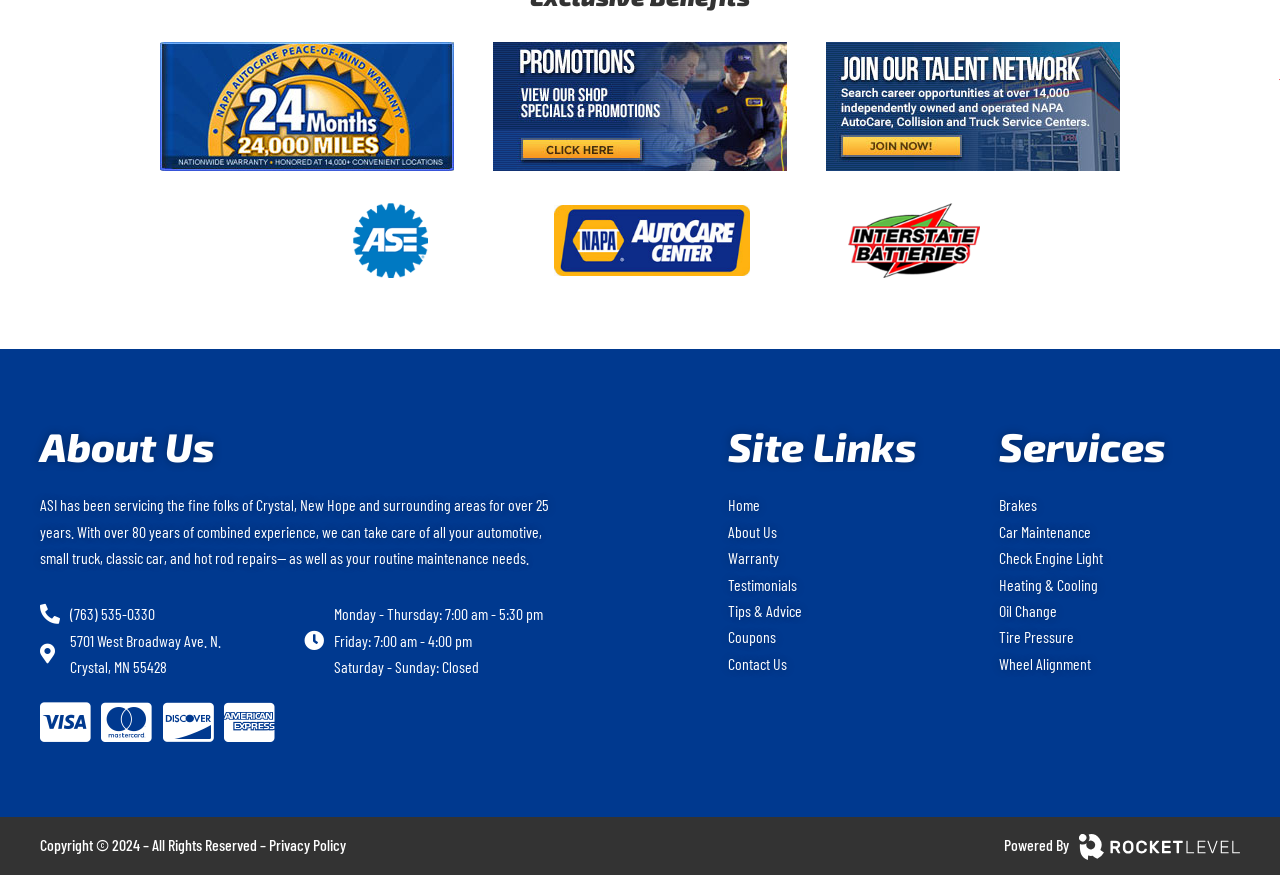Please locate the bounding box coordinates of the region I need to click to follow this instruction: "Call (763) 535-0330".

[0.031, 0.687, 0.121, 0.717]